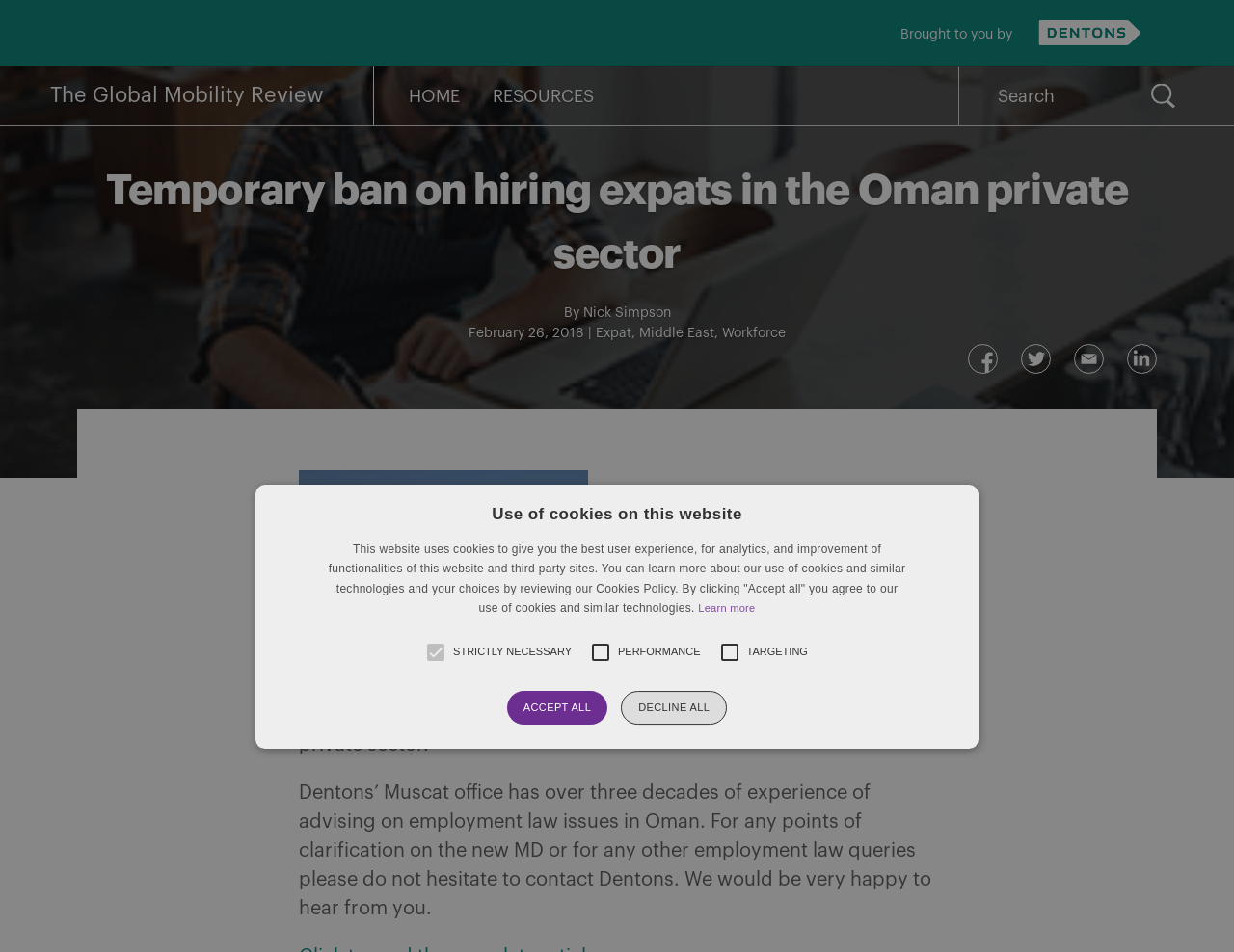Please provide a comprehensive answer to the question based on the screenshot: What is the topic of the article?

The topic of the article can be determined by reading the main heading, which states 'Temporary ban on hiring expats in the Oman private sector'.